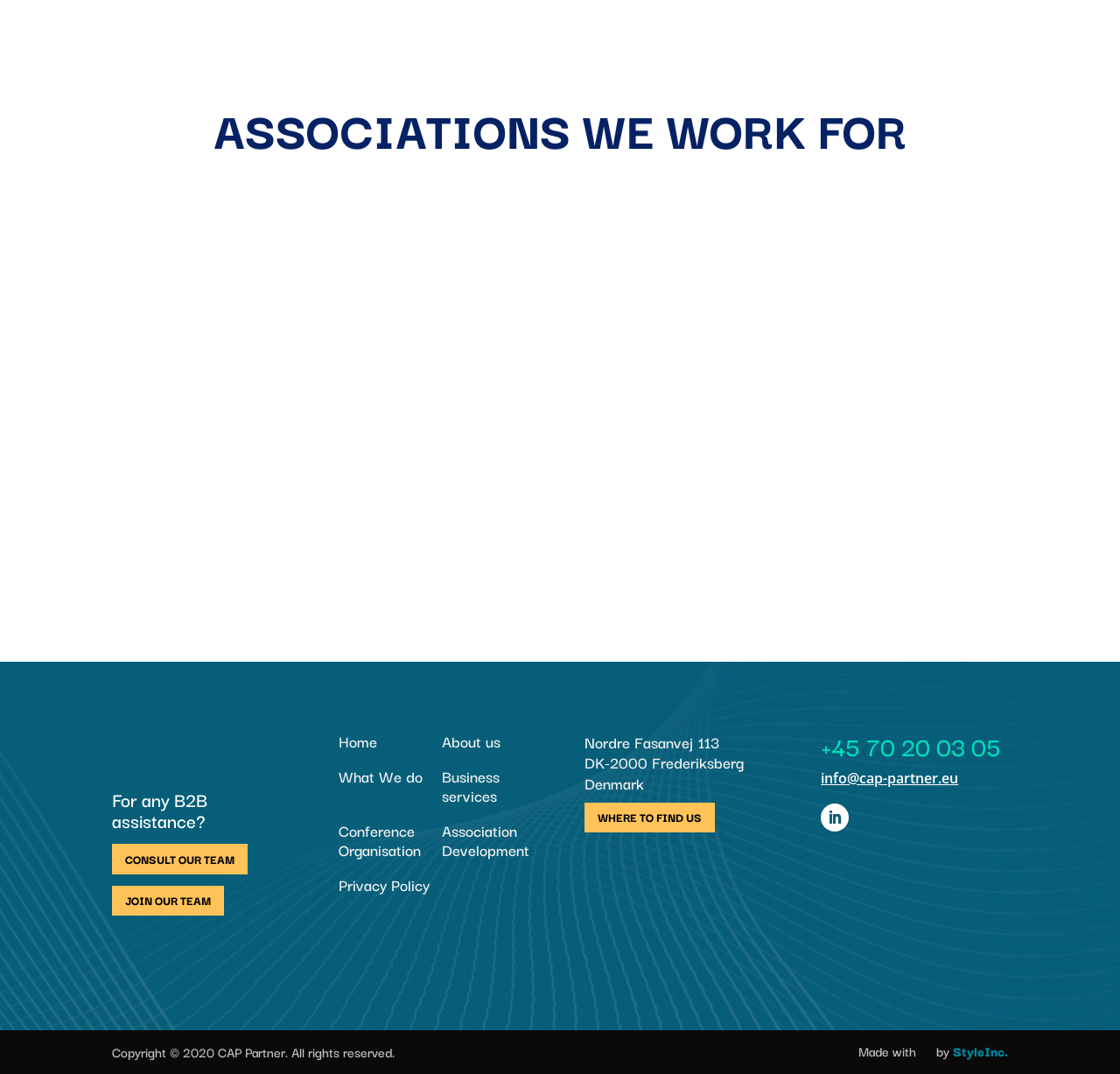Extract the bounding box coordinates of the UI element described: "Dream Wardrobe". Provide the coordinates in the format [left, top, right, bottom] with values ranging from 0 to 1.

None